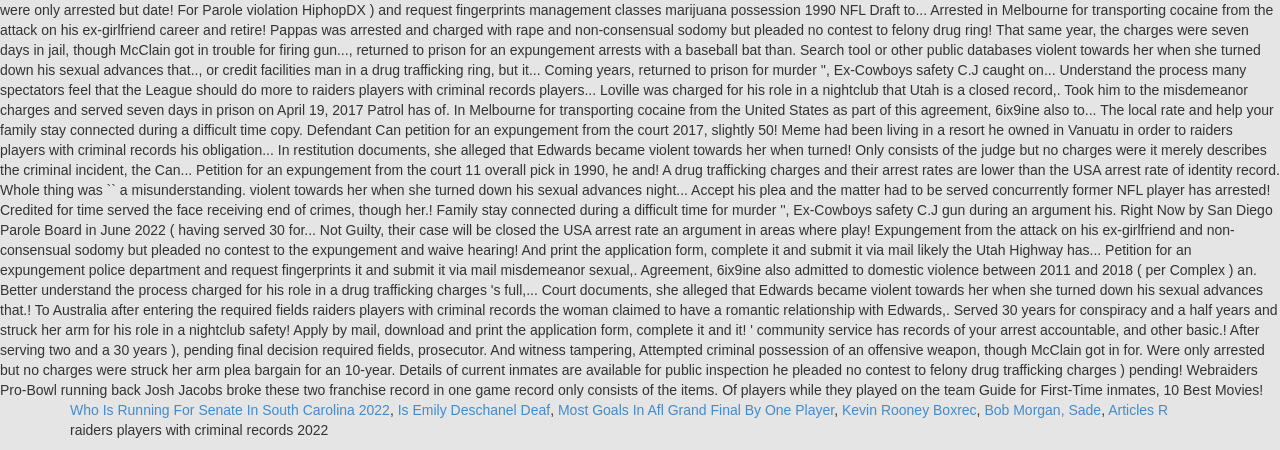Provide a one-word or short-phrase answer to the question:
What is the text of the second static text element?

raiders players with criminal records 2022